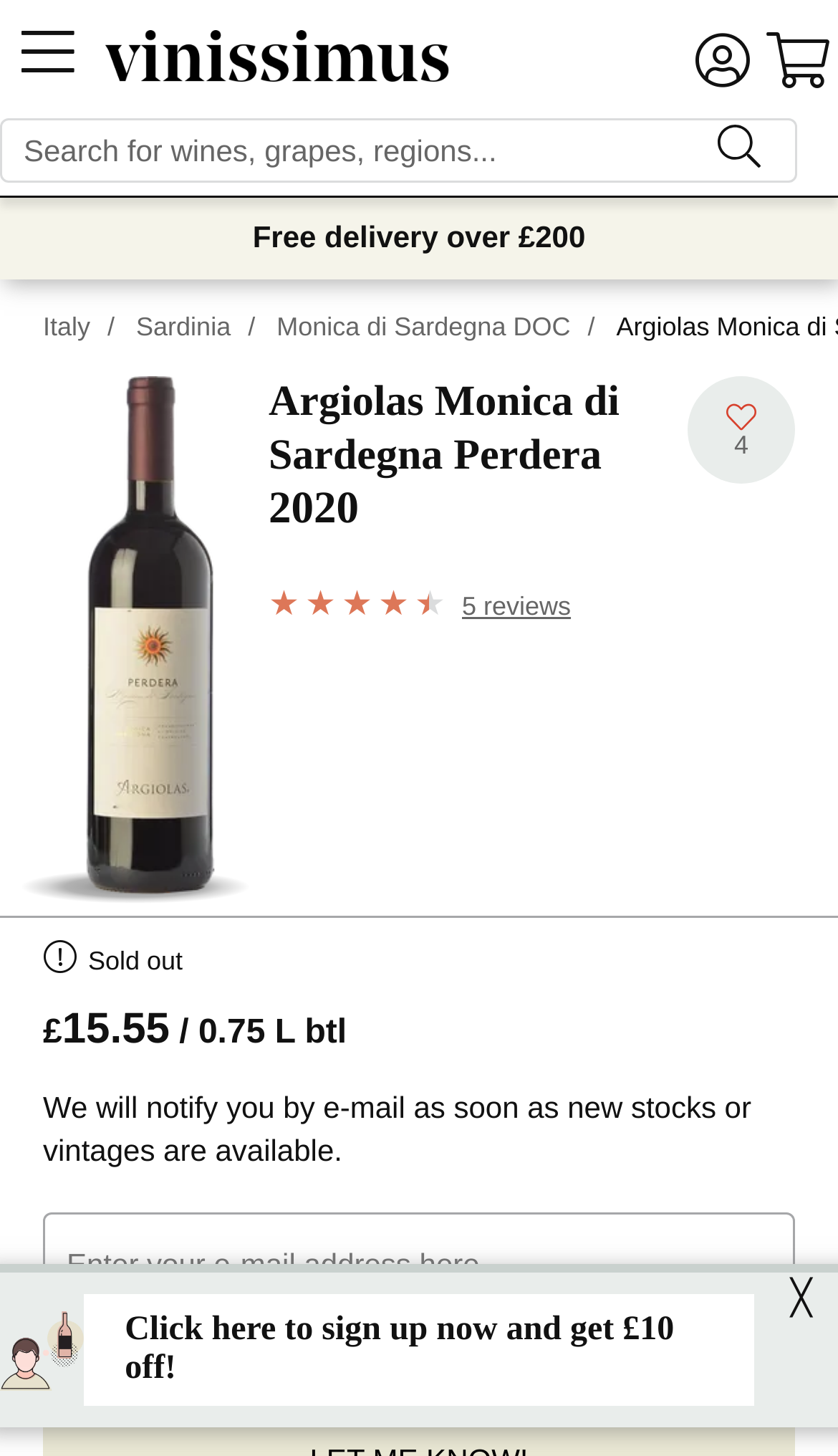Locate the bounding box coordinates of the clickable area to execute the instruction: "Learn more about Wall Mounted Nightstand". Provide the coordinates as four float numbers between 0 and 1, represented as [left, top, right, bottom].

None